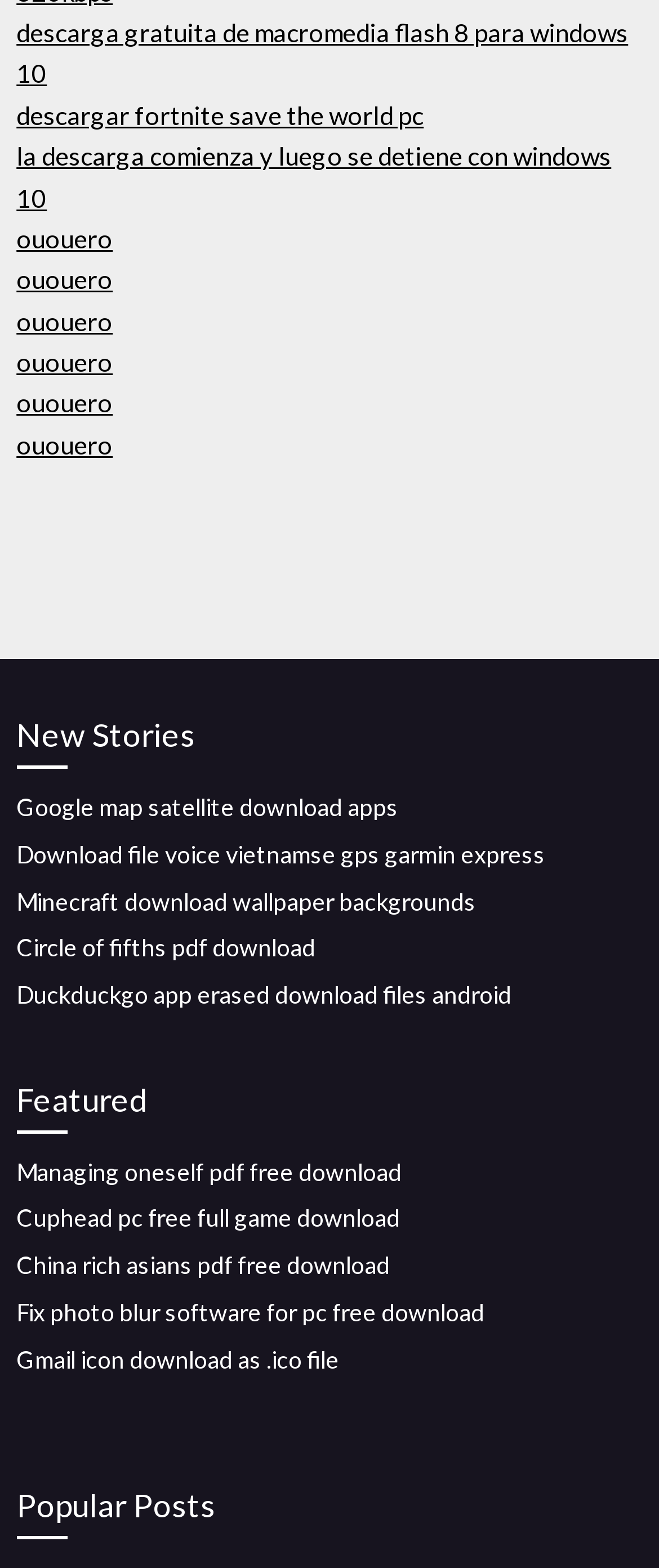Predict the bounding box coordinates of the area that should be clicked to accomplish the following instruction: "Download Macromedia Flash 8 for Windows 10". The bounding box coordinates should consist of four float numbers between 0 and 1, i.e., [left, top, right, bottom].

[0.025, 0.011, 0.953, 0.056]